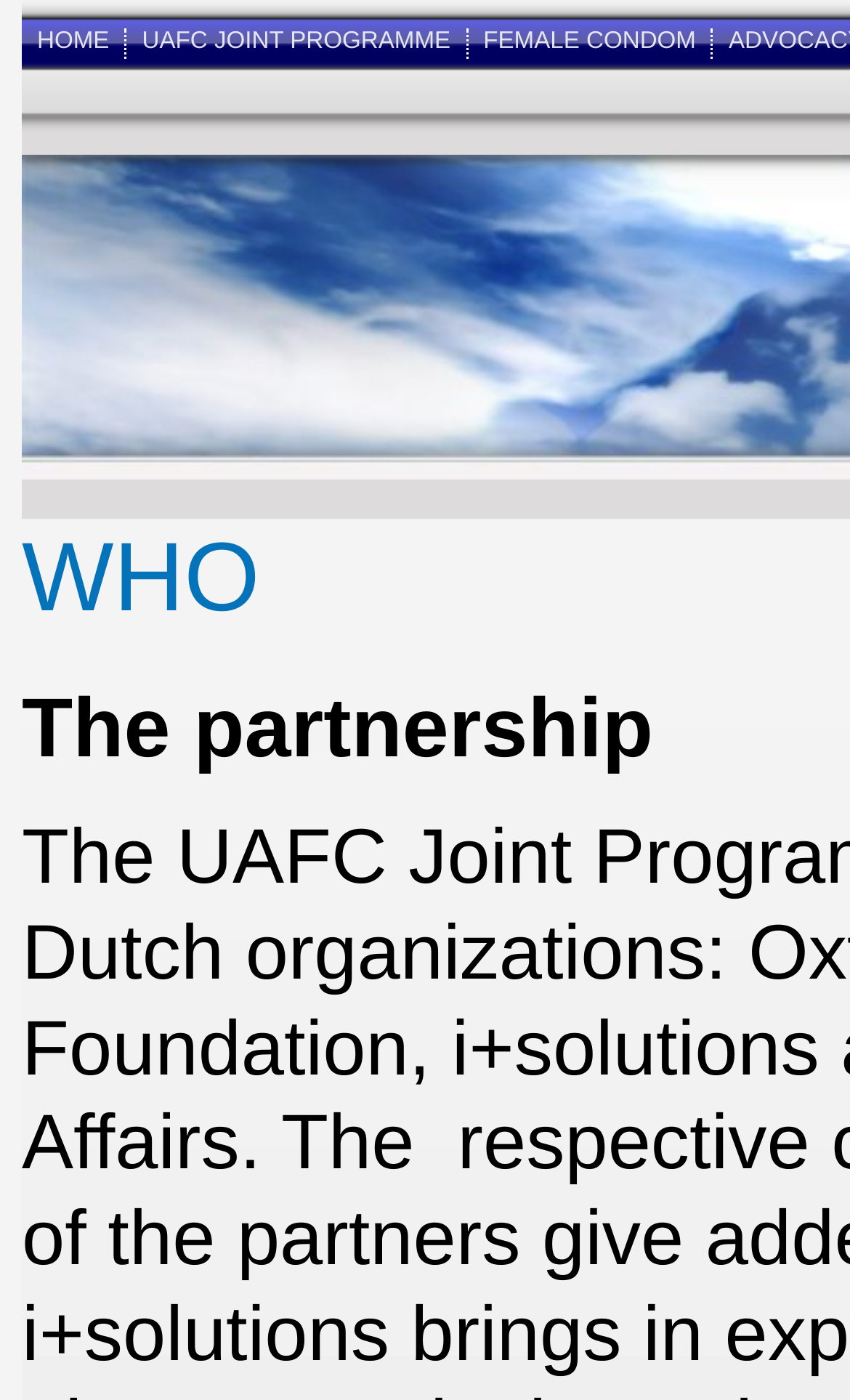Using the provided description Copy, find the bounding box coordinates for the UI element. Provide the coordinates in (top-left x, top-left y, bottom-right x, bottom-right y) format, ensuring all values are between 0 and 1.

None